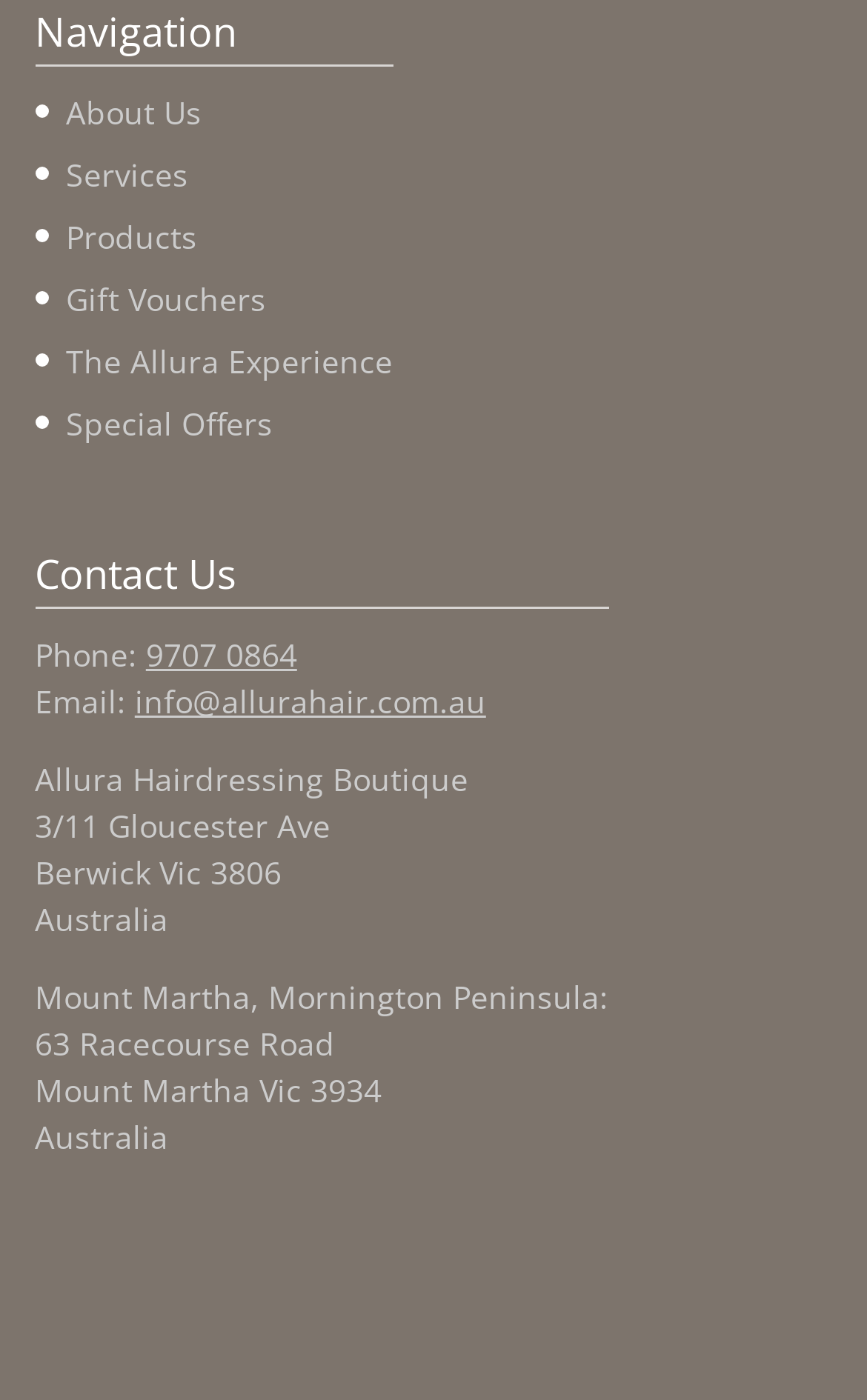Please predict the bounding box coordinates of the element's region where a click is necessary to complete the following instruction: "Call 9707 0864". The coordinates should be represented by four float numbers between 0 and 1, i.e., [left, top, right, bottom].

[0.168, 0.452, 0.343, 0.482]